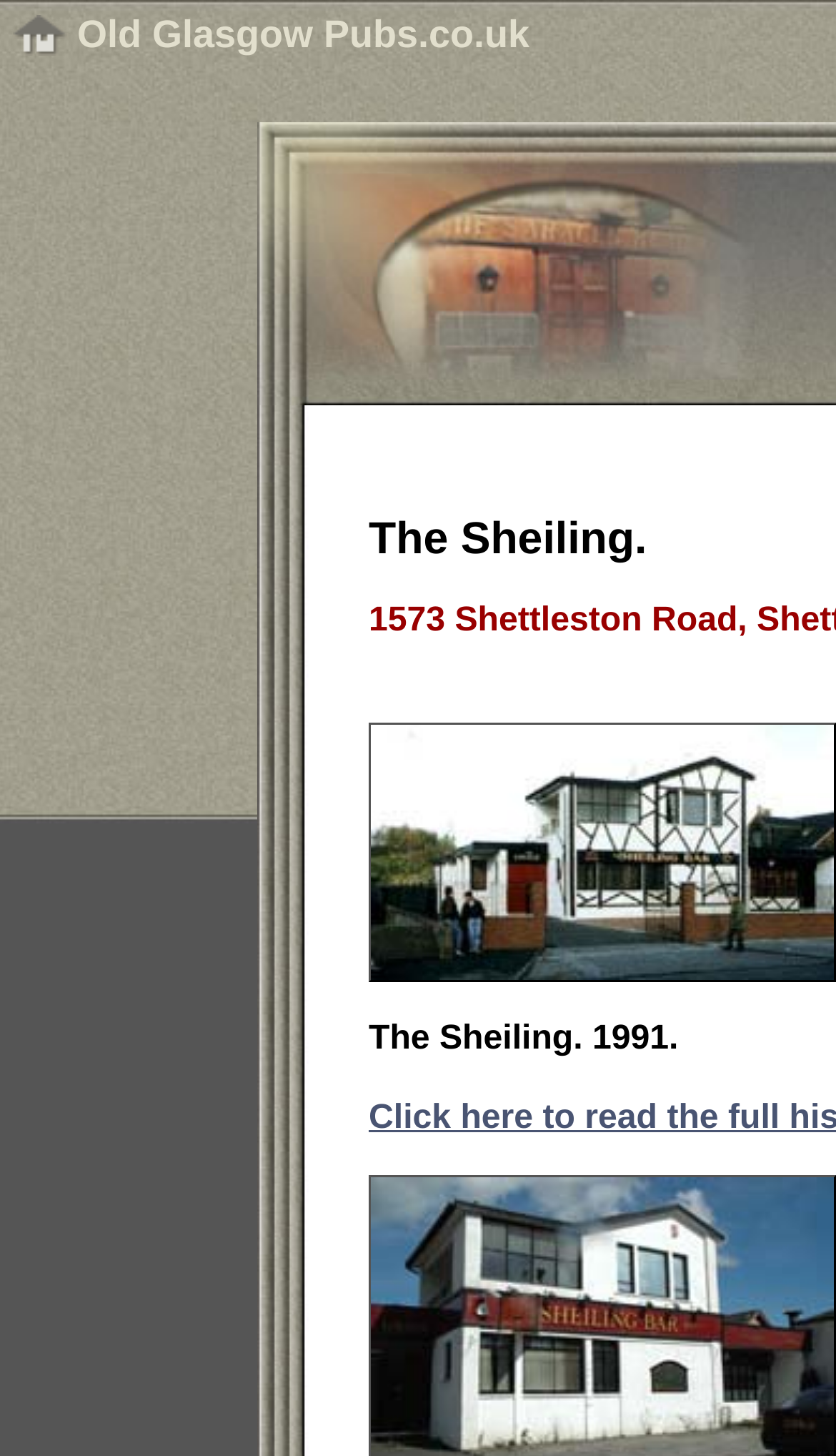Determine the main headline of the webpage and provide its text.

Old Glasgow Pubs.co.uk